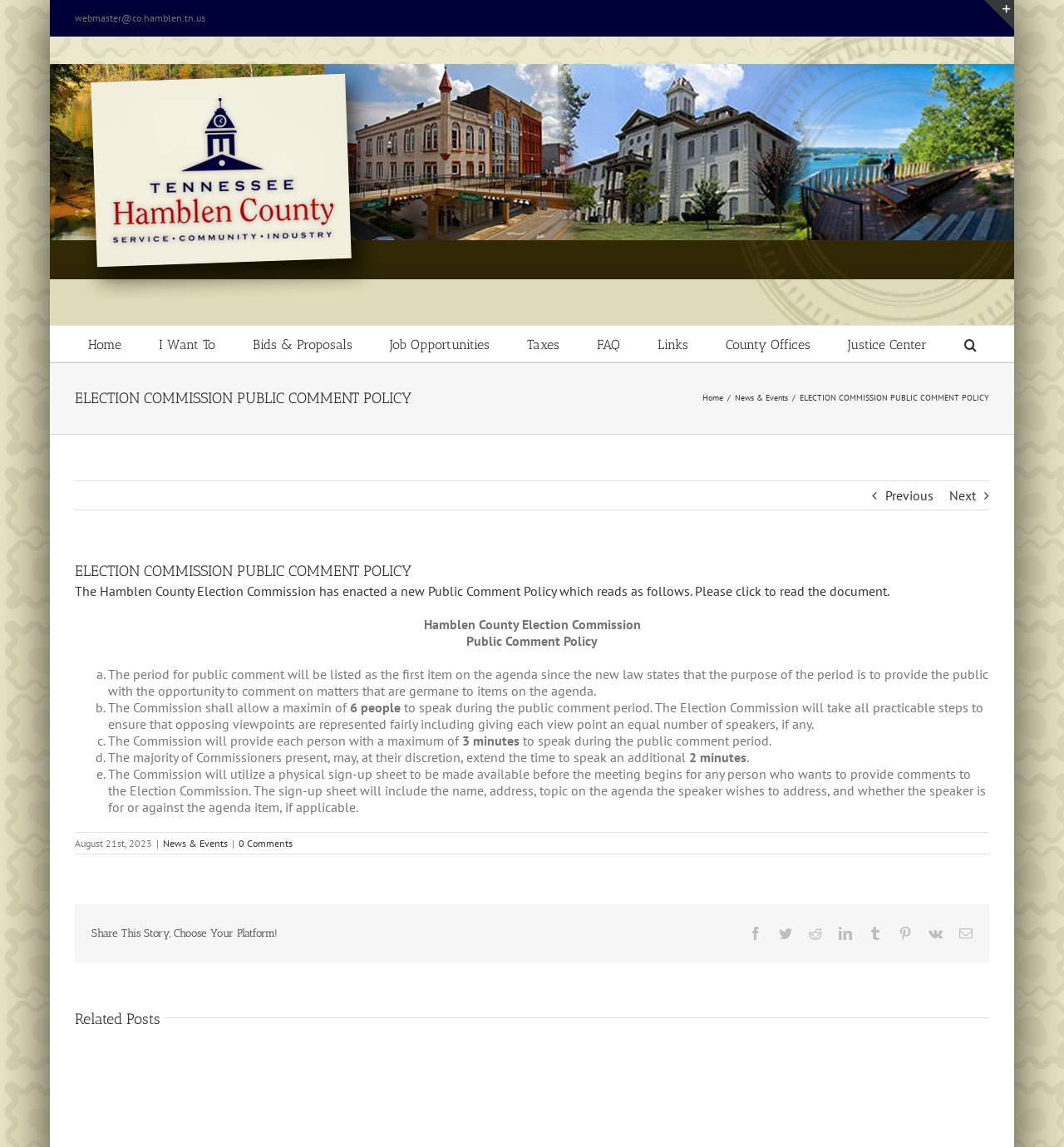Refer to the image and answer the question with as much detail as possible: What is the purpose of the Public Comment Policy?

The policy is designed to allow the public to comment on matters that are germane to items on the agenda, and the Commission shall take all practicable steps to ensure that opposing viewpoints are represented fairly.